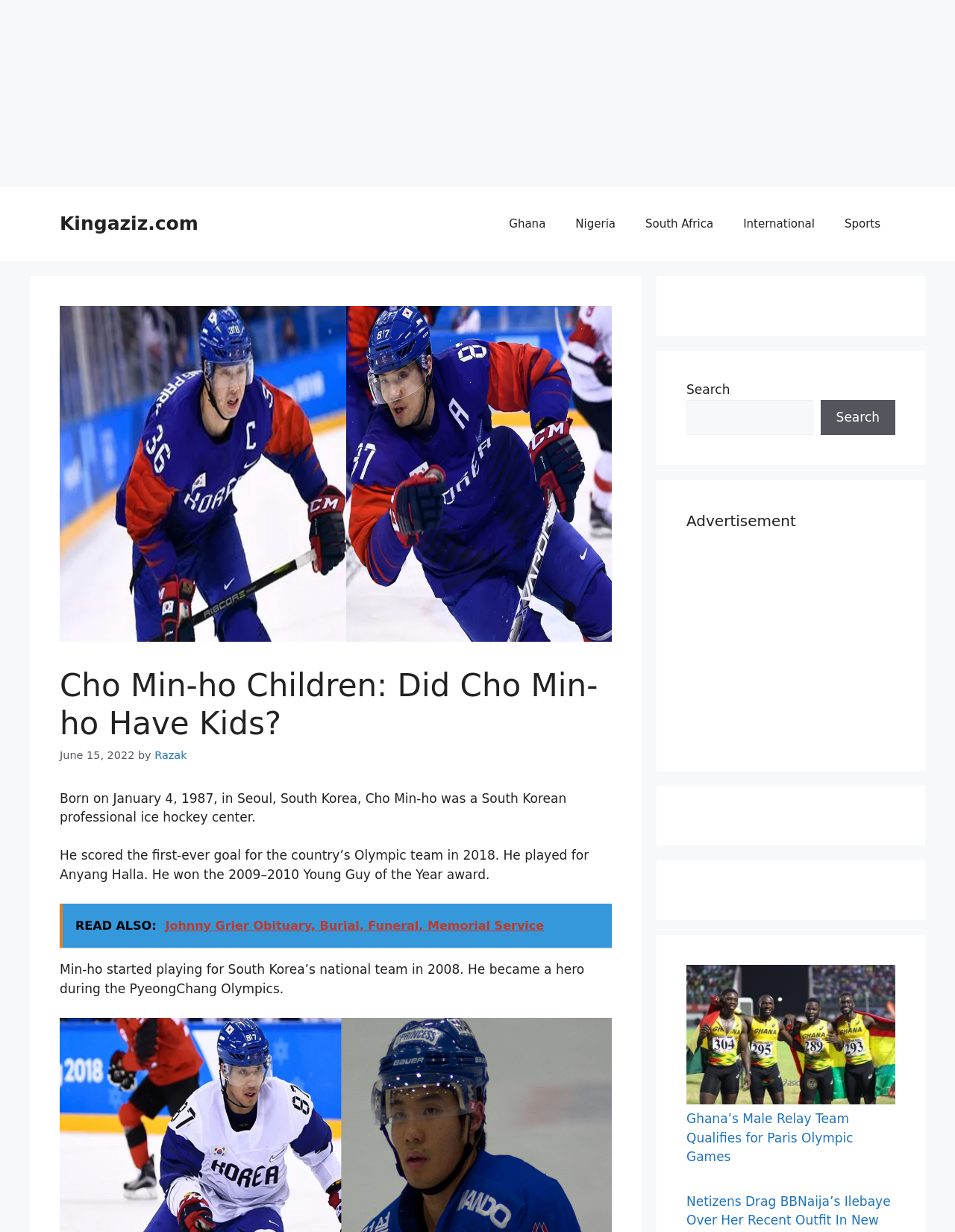Please answer the following query using a single word or phrase: 
What award did Cho Min-ho win?

Young Guy of the Year